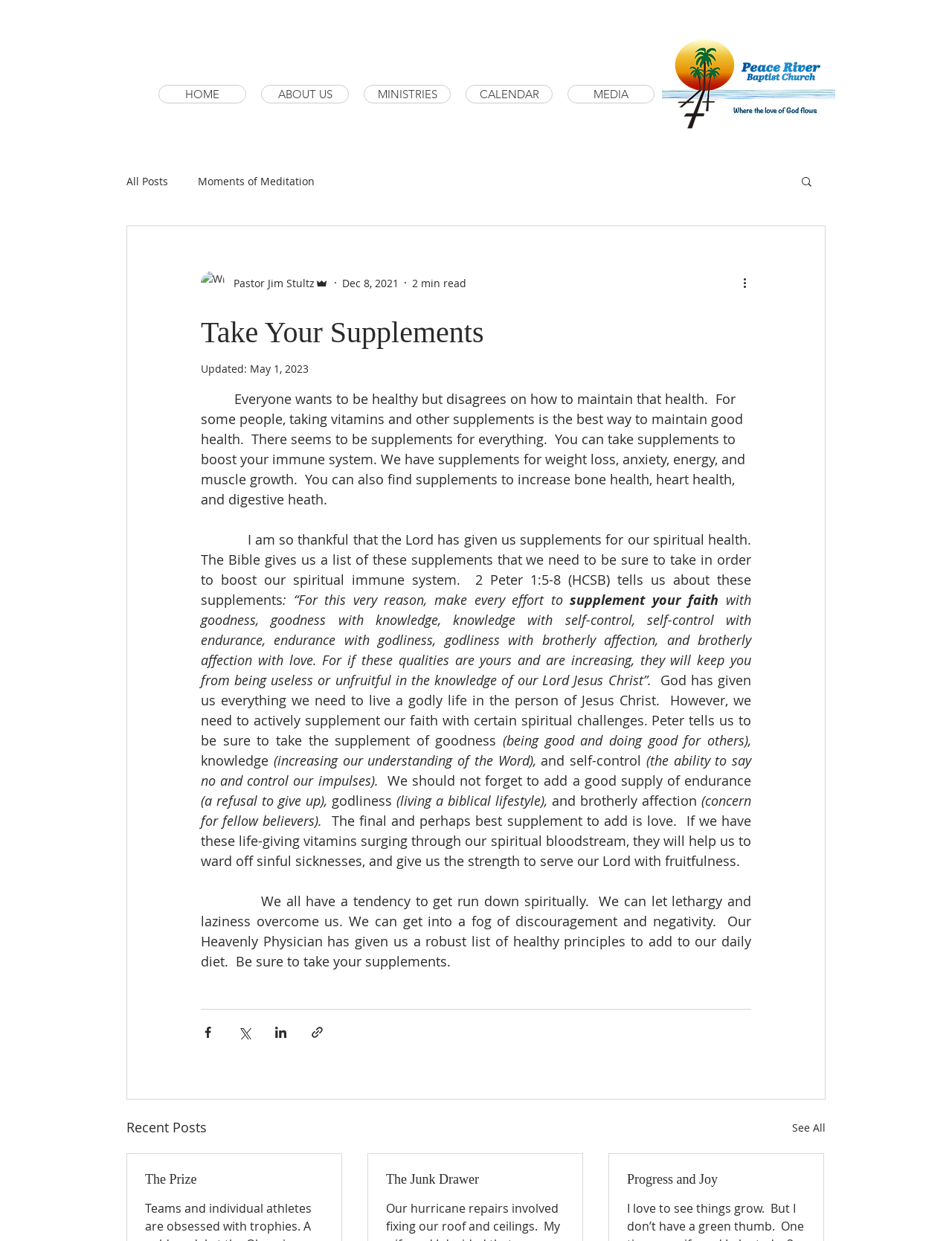Use a single word or phrase to answer the question: 
How many social media sharing options are available?

4